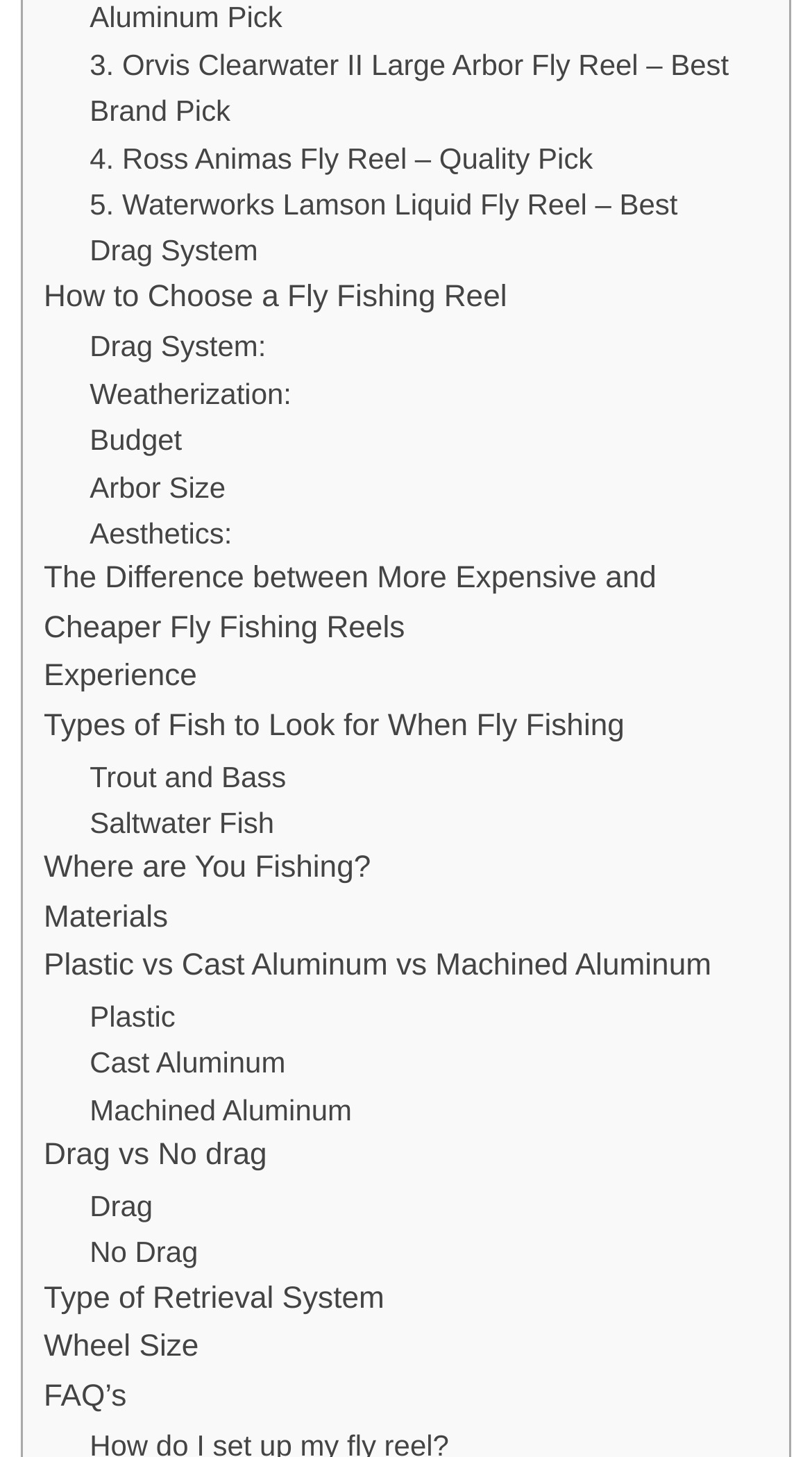What is the material mentioned for fly fishing reels?
Using the details from the image, give an elaborate explanation to answer the question.

One of the materials mentioned for fly fishing reels is Machined Aluminum, which is mentioned in the link 'Machined Aluminum' on the webpage.